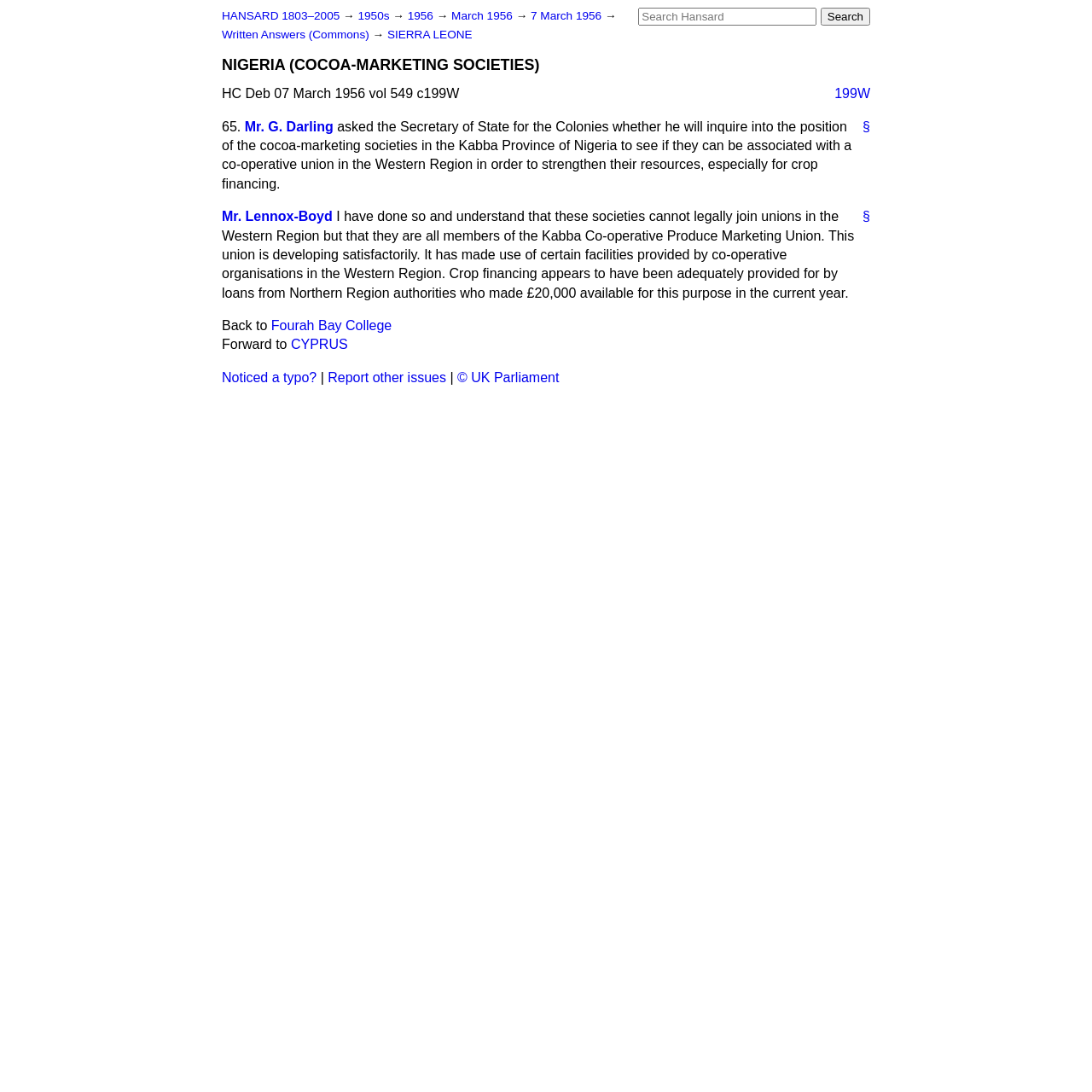Respond to the following question with a brief word or phrase:
What is the topic of the discussion?

Cocoa-marketing societies